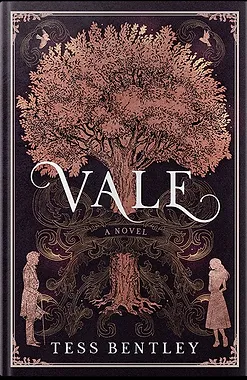Give a one-word or one-phrase response to the question:
What is written underneath the title 'VALE'?

'A Novel'